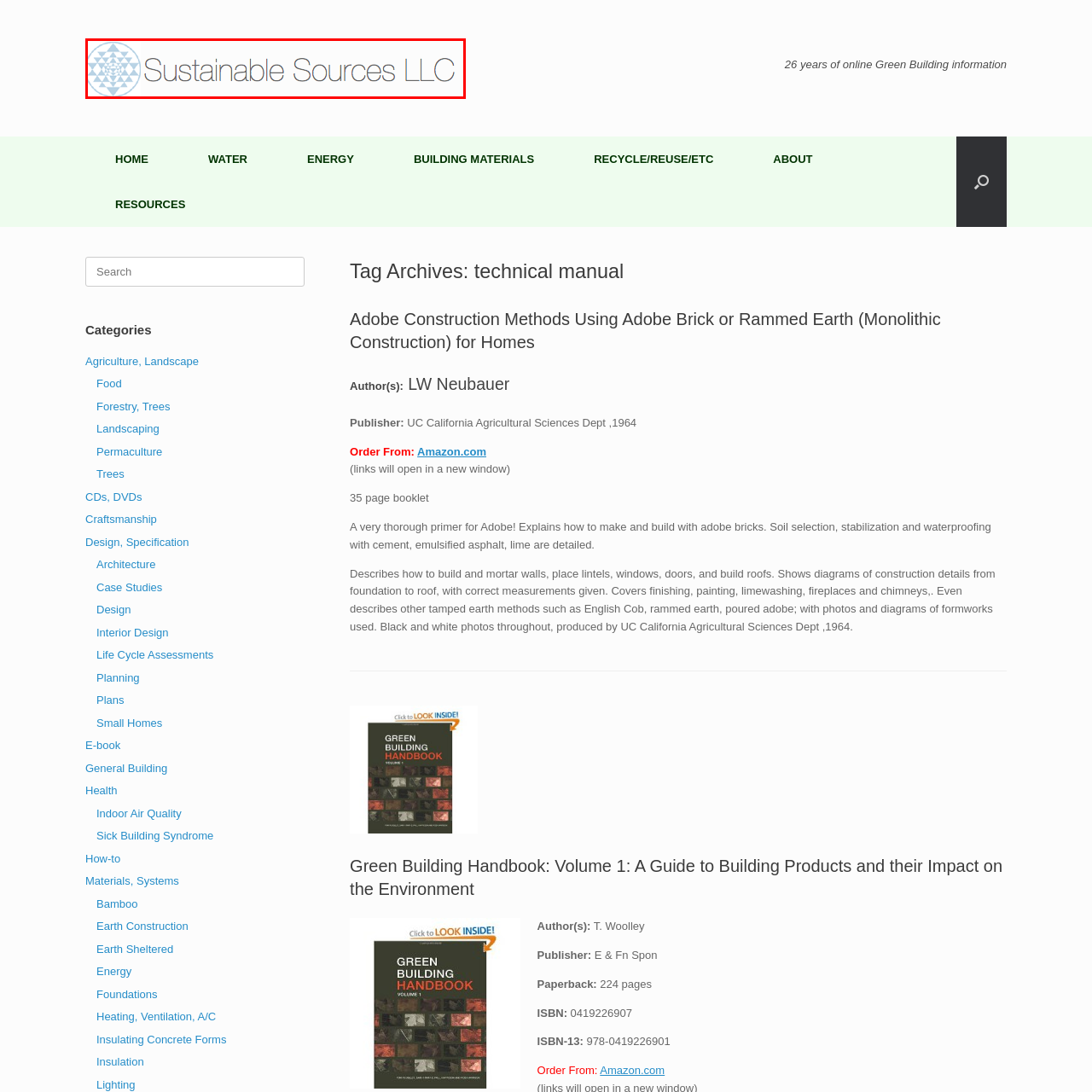Give a detailed account of the scene depicted in the image inside the red rectangle.

The image features the logo of Sustainable Sources LLC, a company dedicated to providing information and resources related to green building practices. The logo is designed with a blue geometric pattern that symbolizes sustainability and ecological awareness, surrounding the company name, "Sustainable Sources LLC," which is presented in a modern, minimalist font. This reflects the company's commitment to promoting sustainable development and environmentally friendly solutions in construction and architecture, emphasizing their role in the movement towards greener building practices over the last 26 years.